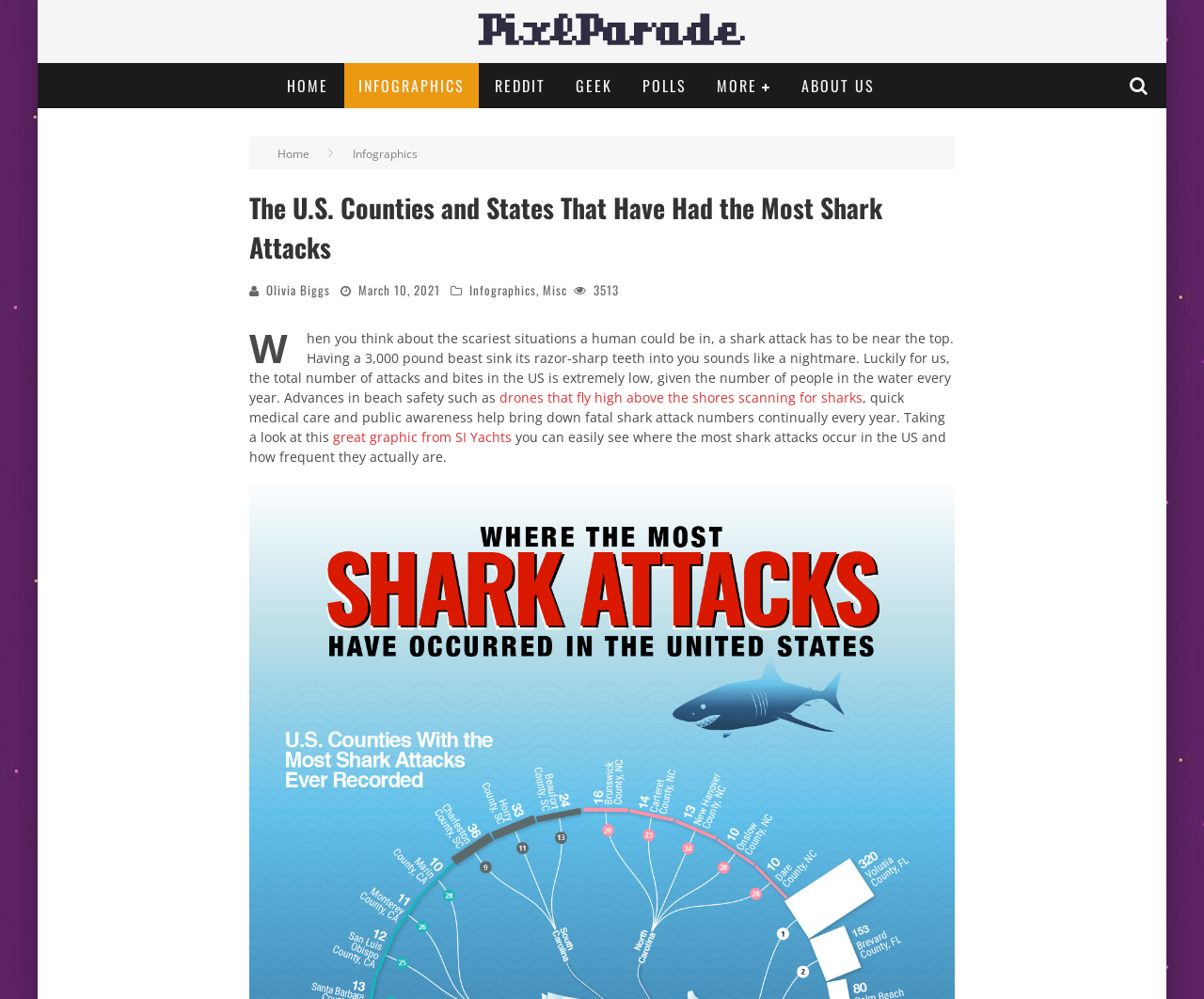Identify the bounding box coordinates for the UI element described as: "great graphic from SI Yachts".

[0.277, 0.428, 0.425, 0.446]